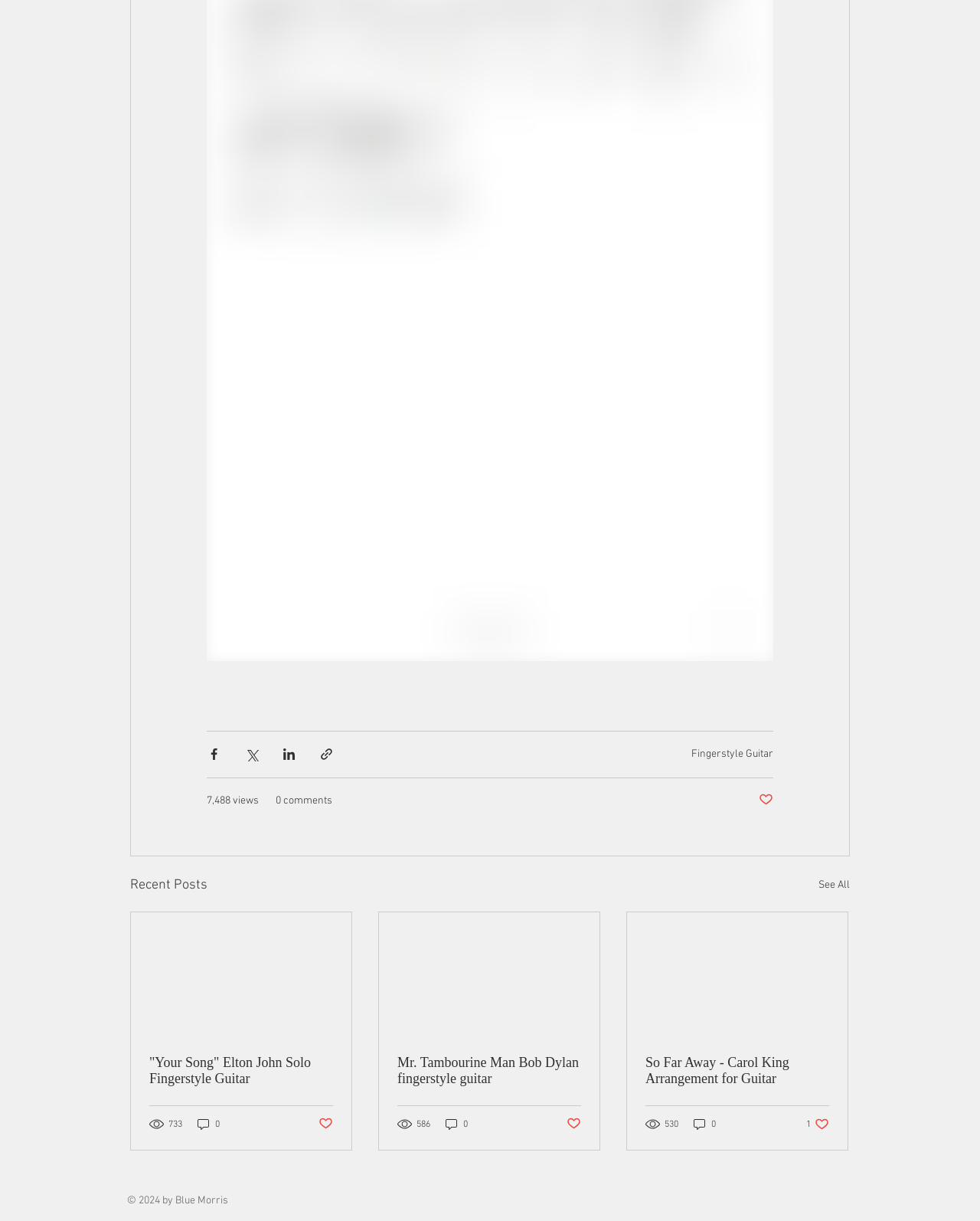Using the details from the image, please elaborate on the following question: How many social media sharing options are available?

I counted the number of social media sharing buttons, which are 'Share via Facebook', 'Share via Twitter', 'Share via LinkedIn', and 'Share via link', and found that there are 4 options.